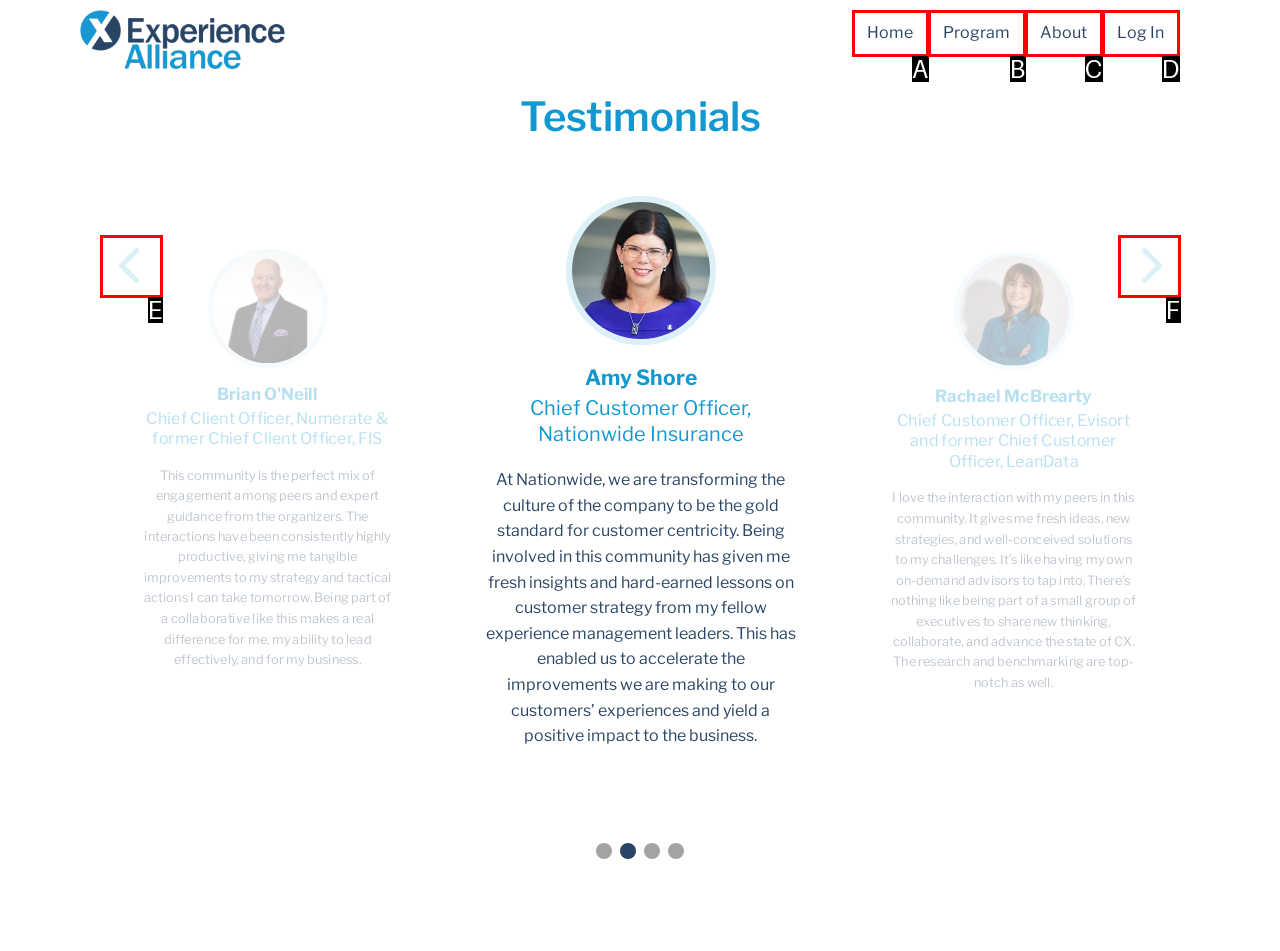Identify the HTML element that best fits the description: Log In. Respond with the letter of the corresponding element.

D